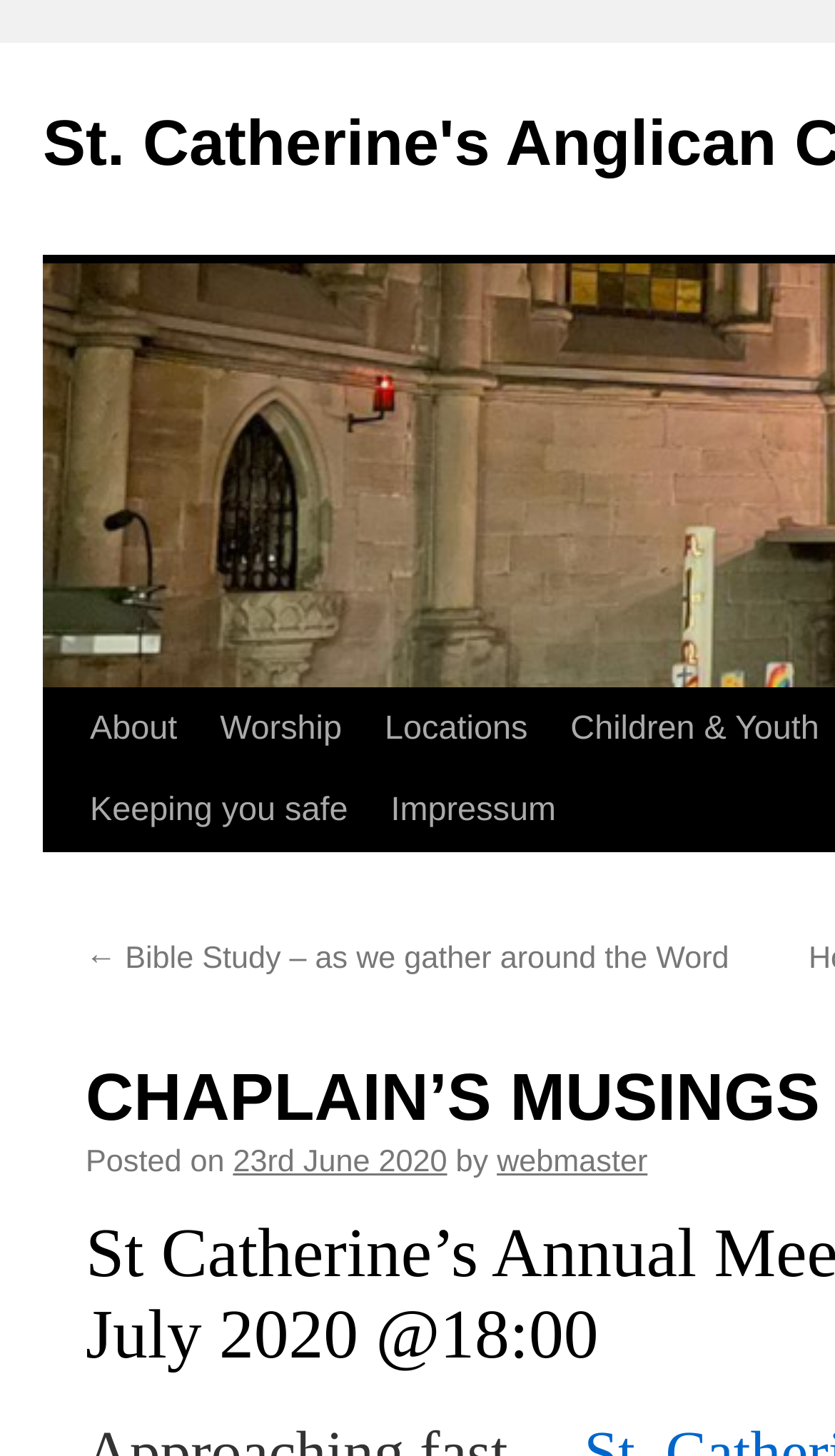Generate a thorough description of the webpage.

The webpage is titled "CHAPLAIN'S MUSINGS 22nd June 2020 | St. Catherine's Anglican Chaplaincy". At the top left, there is a "Skip to content" link. To the right of it, there are four navigation links: "About", "Worship", "Locations", and "Keeping you safe", followed by "Impressum" on the far right. 

Below these navigation links, there is a section with a link to a previous article, "Bible Study – as we gather around the Word", which is positioned on the left. On the same level, there is a posting information section, which includes the text "Posted on", a date link "23rd June 2020", the text "by", and an author link "webmaster". This section is positioned to the right of the previous article link.